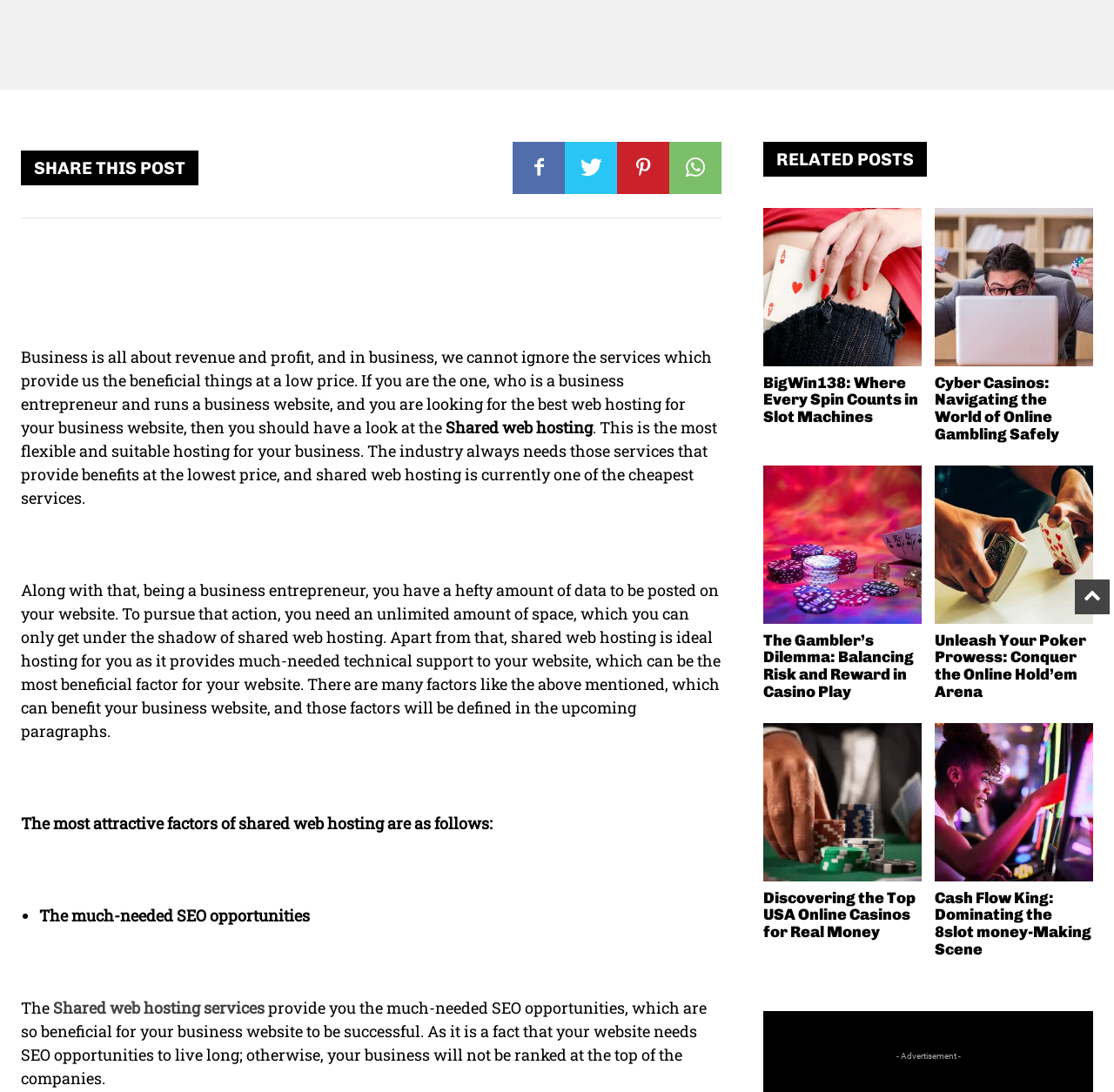Bounding box coordinates are given in the format (top-left x, top-left y, bottom-right x, bottom-right y). All values should be floating point numbers between 0 and 1. Provide the bounding box coordinate for the UI element described as: Pinterest

[0.554, 0.13, 0.601, 0.178]